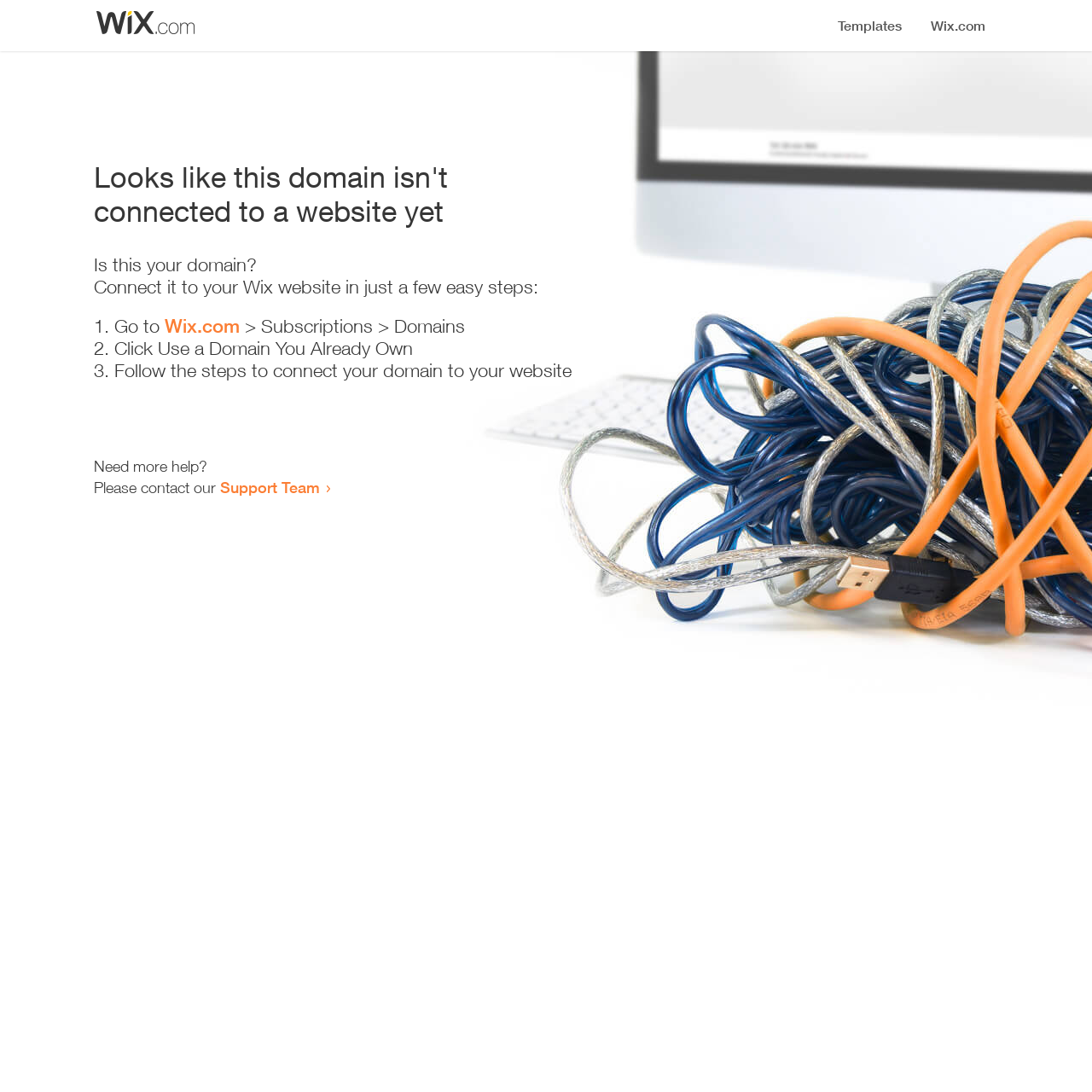Using the element description: "Wix.com", determine the bounding box coordinates. The coordinates should be in the format [left, top, right, bottom], with values between 0 and 1.

[0.151, 0.288, 0.22, 0.309]